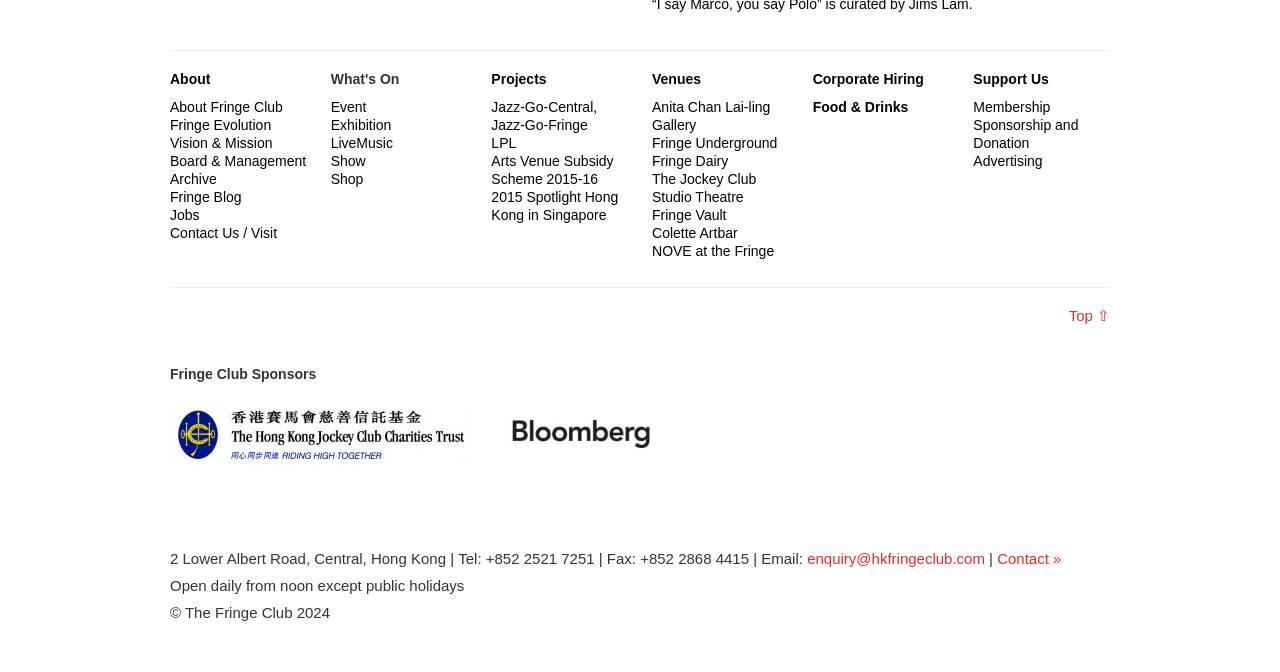Specify the bounding box coordinates of the element's area that should be clicked to execute the given instruction: "Visit Event page". The coordinates should be four float numbers between 0 and 1, i.e., [left, top, right, bottom].

[0.258, 0.148, 0.286, 0.172]